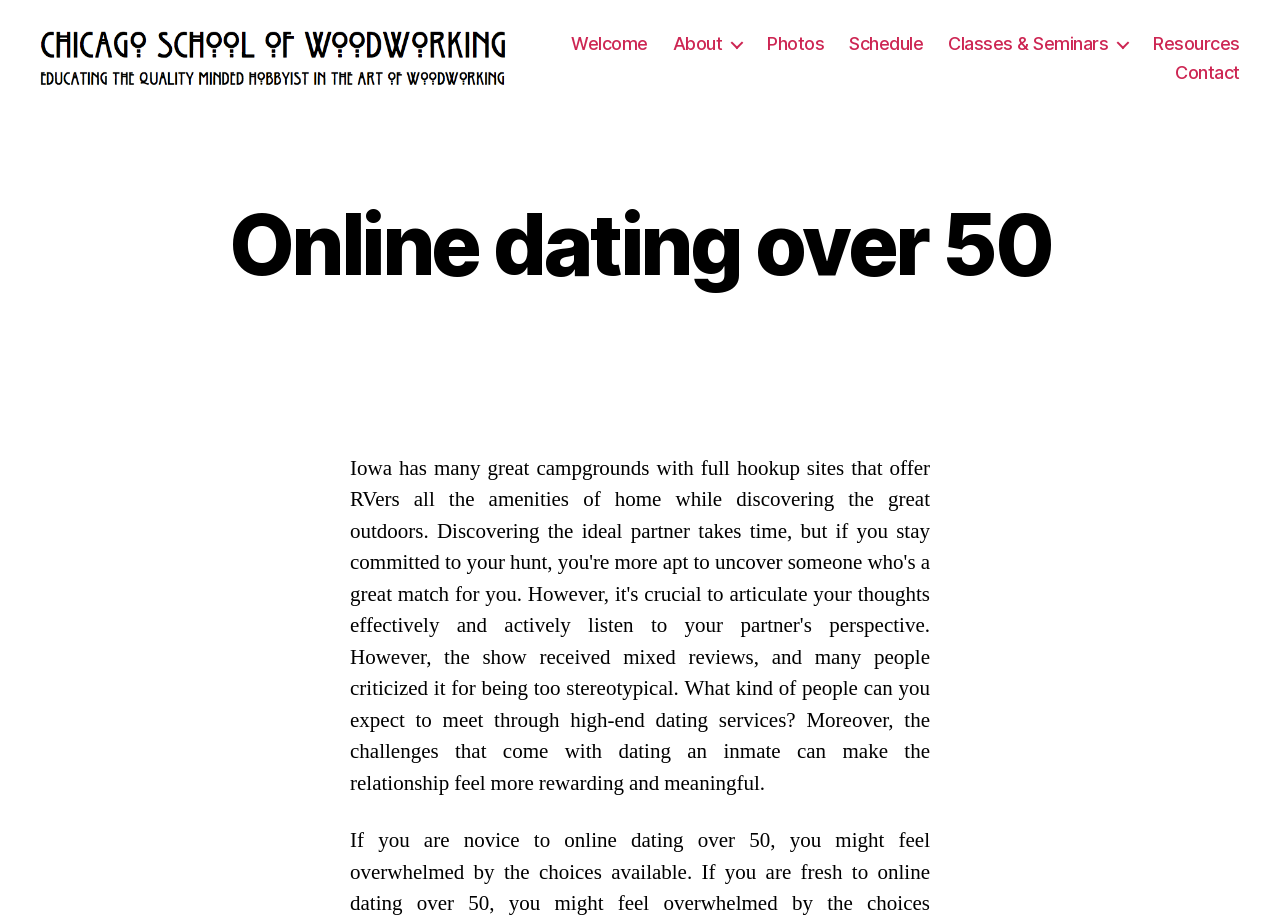What is the text on the image?
Refer to the image and provide a concise answer in one word or phrase.

Chicago School of Woodworking